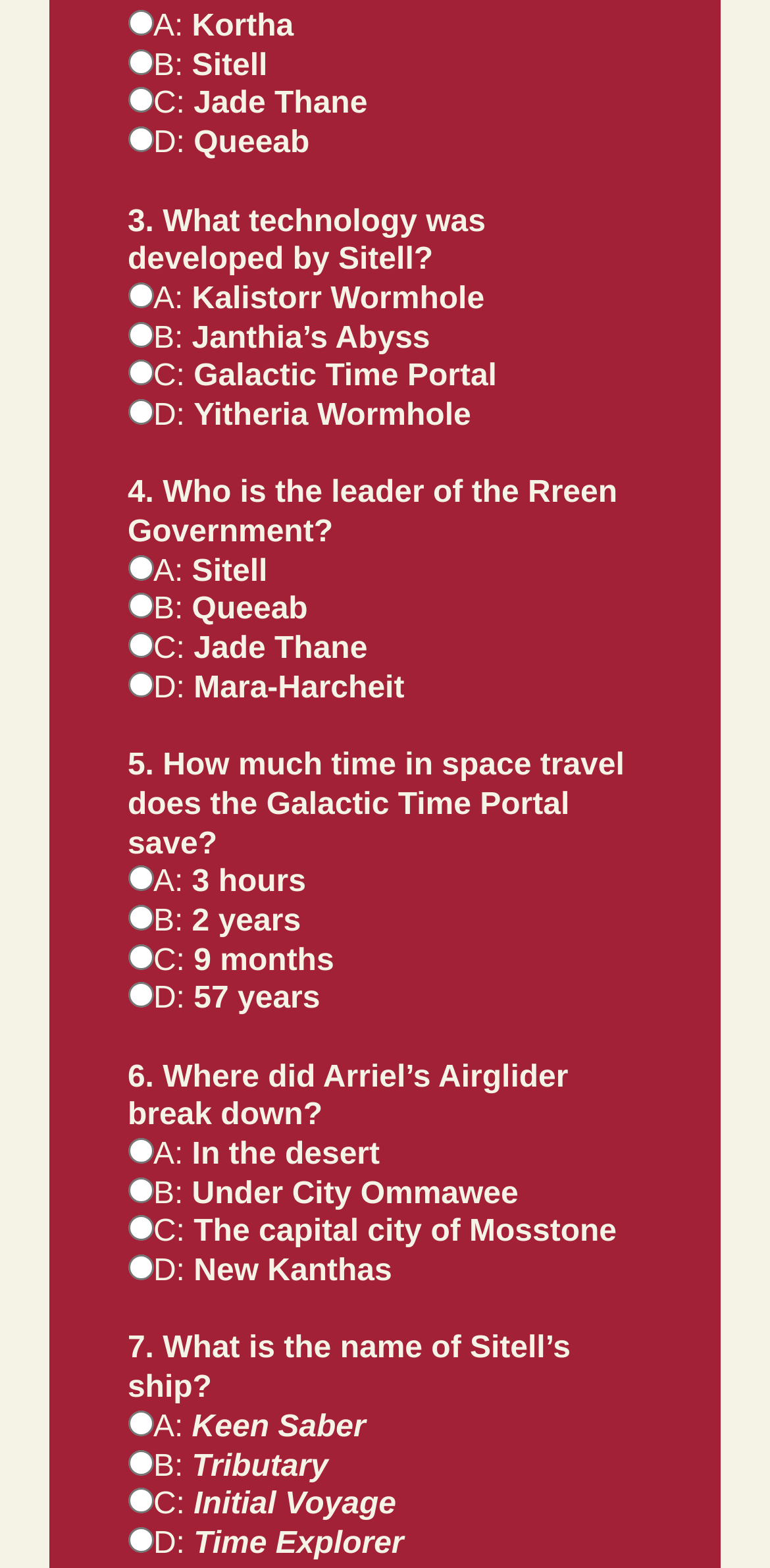Carefully examine the image and provide an in-depth answer to the question: What is the name of Sitell’s ship?

The question asks about the name of Sitell’s ship. From the webpage, we can see that question 7 is 'What is the name of Sitell’s ship?' and one of the options is 'A: Keen Saber'. Therefore, we can conclude that the name of Sitell’s ship is Keen Saber.